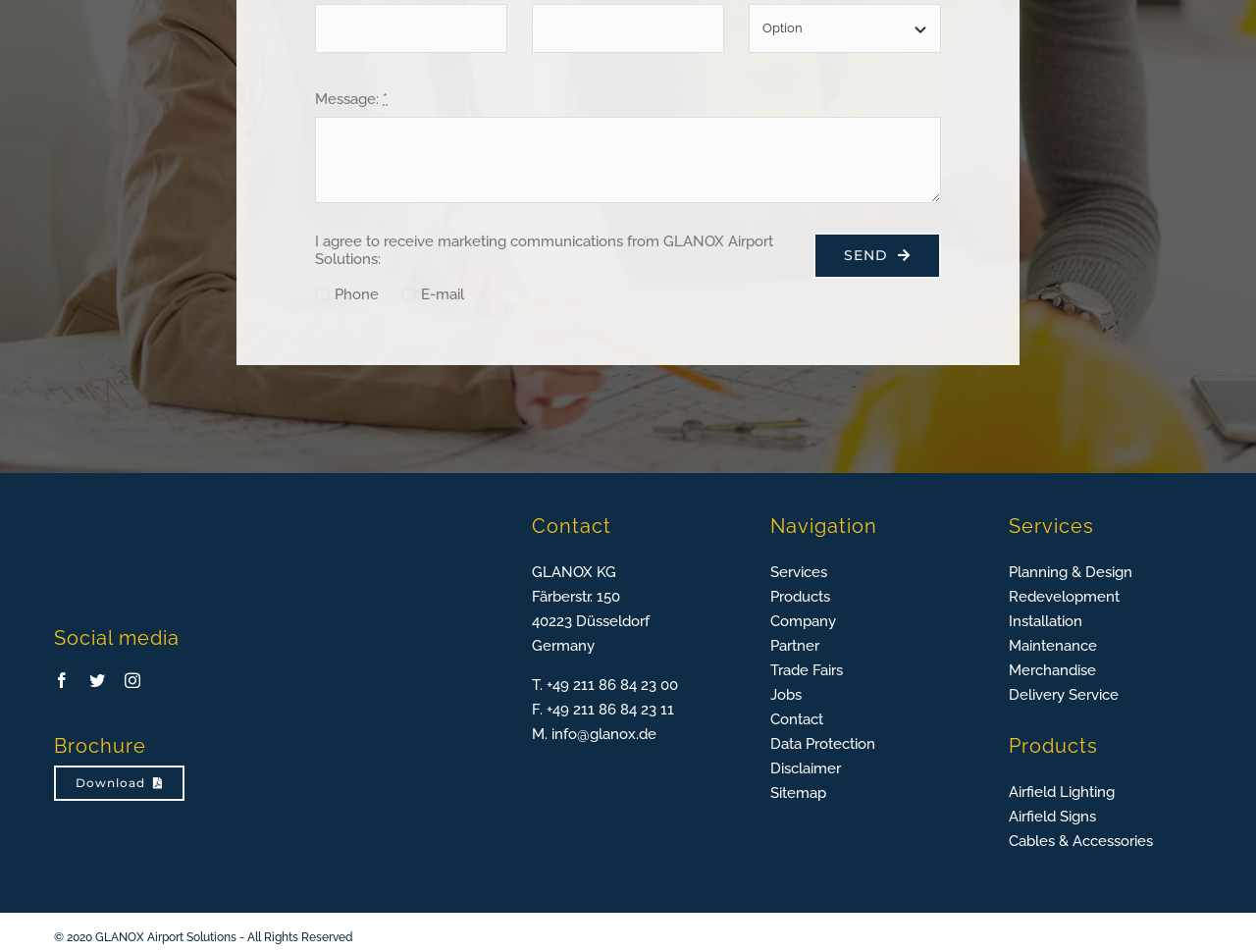Please find and report the bounding box coordinates of the element to click in order to perform the following action: "Submit a comment". The coordinates should be expressed as four float numbers between 0 and 1, in the format [left, top, right, bottom].

None